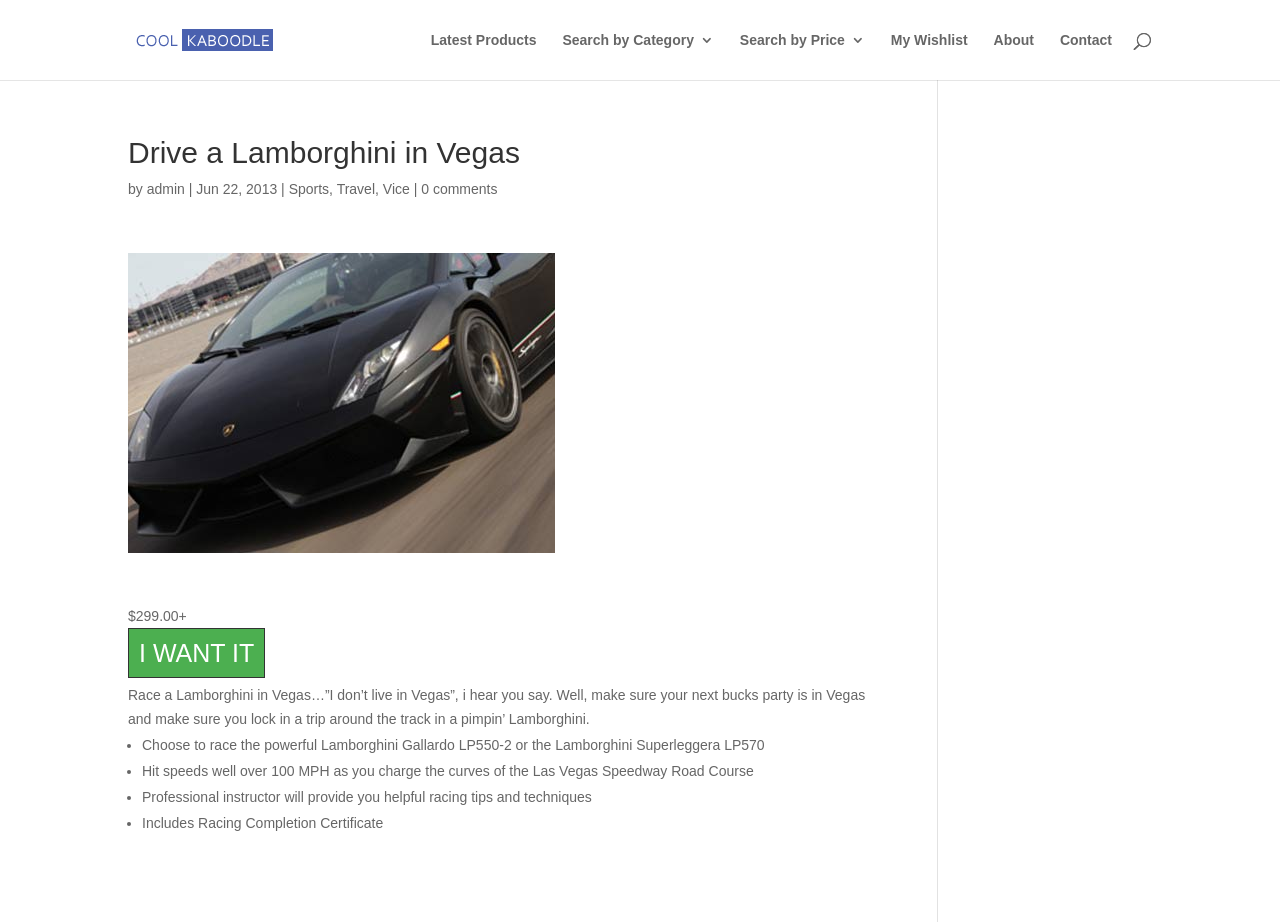Locate the bounding box coordinates of the element that needs to be clicked to carry out the instruction: "Click on 'I WANT IT'". The coordinates should be given as four float numbers ranging from 0 to 1, i.e., [left, top, right, bottom].

[0.1, 0.704, 0.207, 0.722]